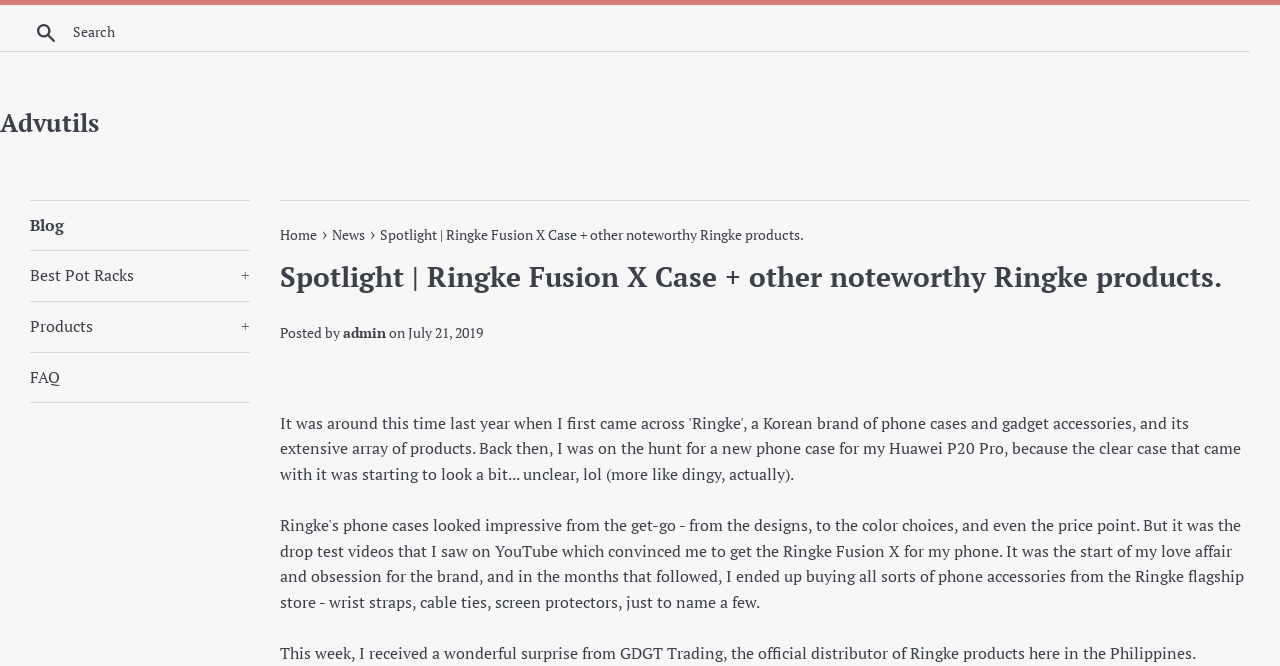Using the provided element description: "Products +", identify the bounding box coordinates. The coordinates should be four floats between 0 and 1 in the order [left, top, right, bottom].

[0.023, 0.453, 0.195, 0.528]